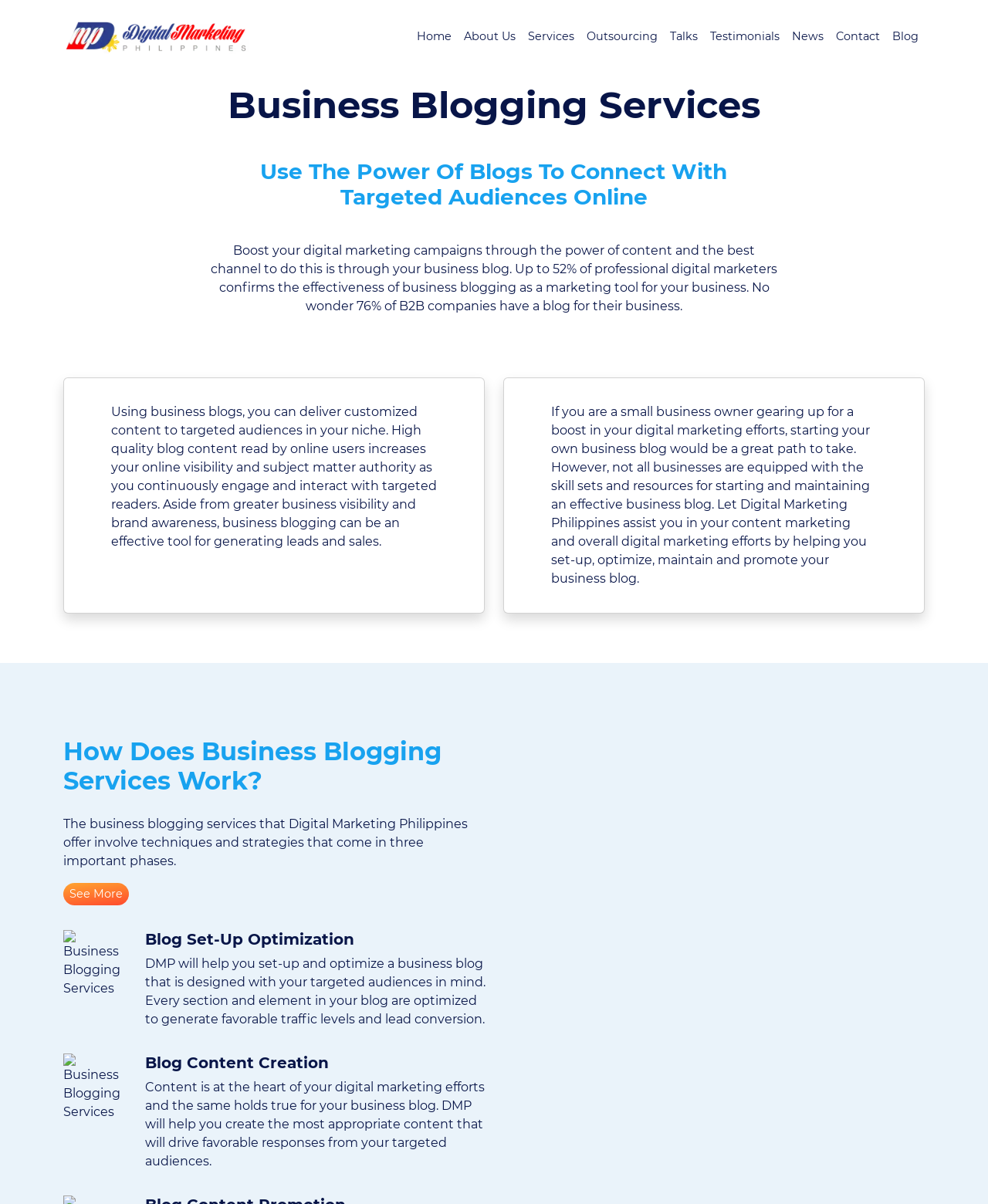Identify and provide the text of the main header on the webpage.

Business Blogging Services